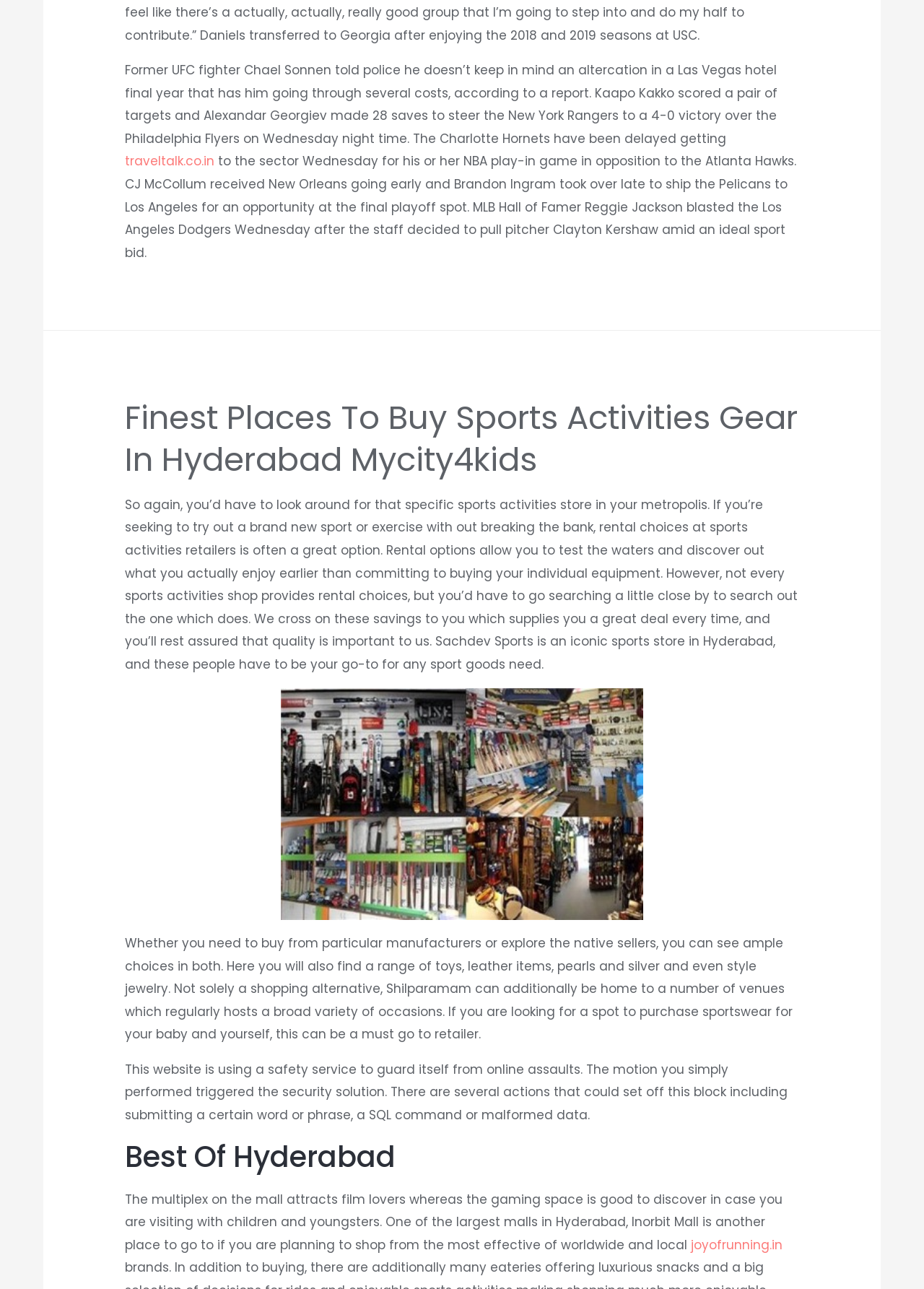Reply to the question with a single word or phrase:
What is the name of the mall mentioned in the article that attracts film lovers and has a gaming space?

Inorbit Mall